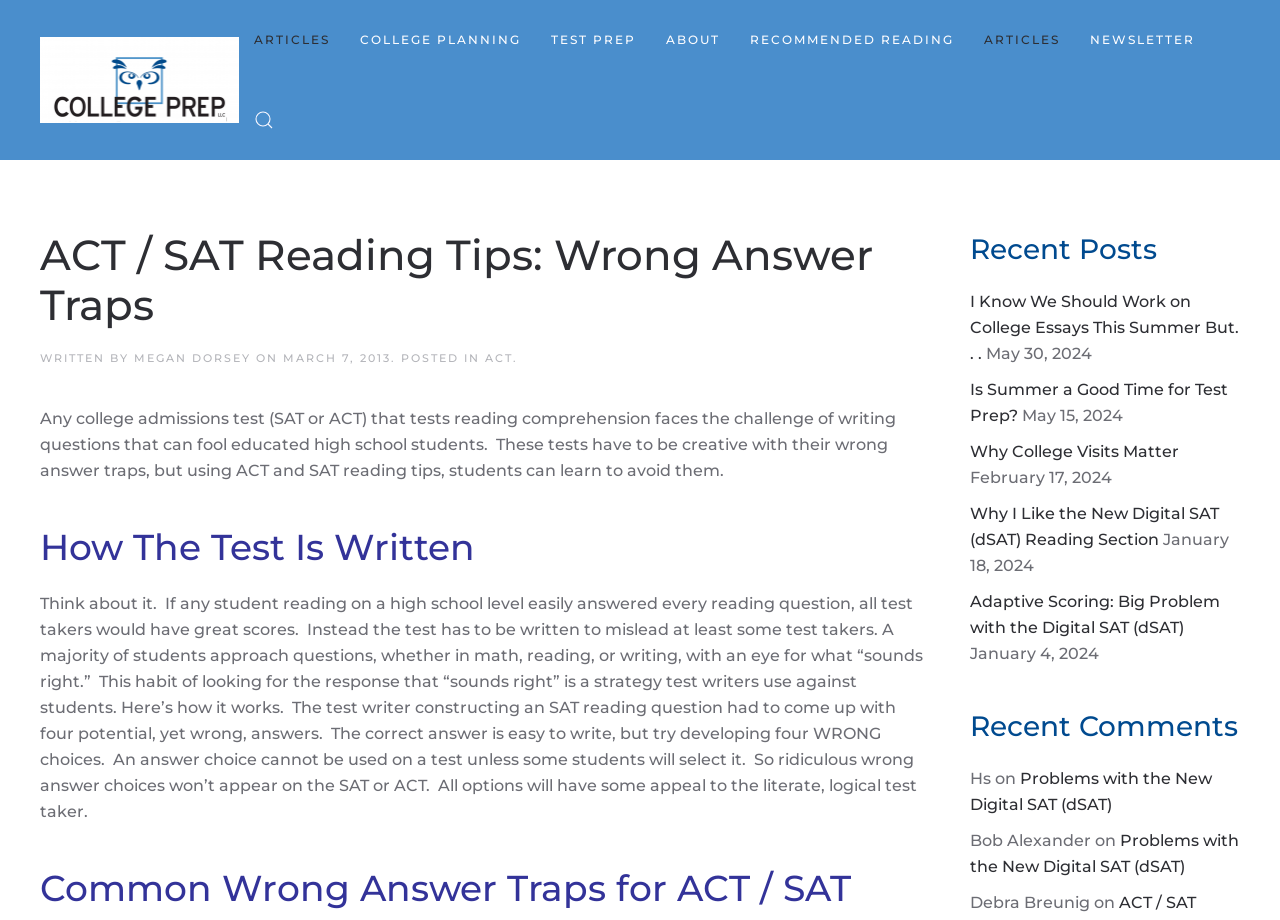Please provide a comprehensive response to the question below by analyzing the image: 
Who wrote the article?

The author of the article can be found below the title, which is 'WRITTEN BY MEGAN DORSEY'. This information is provided to give credit to the writer of the article and to establish credibility.